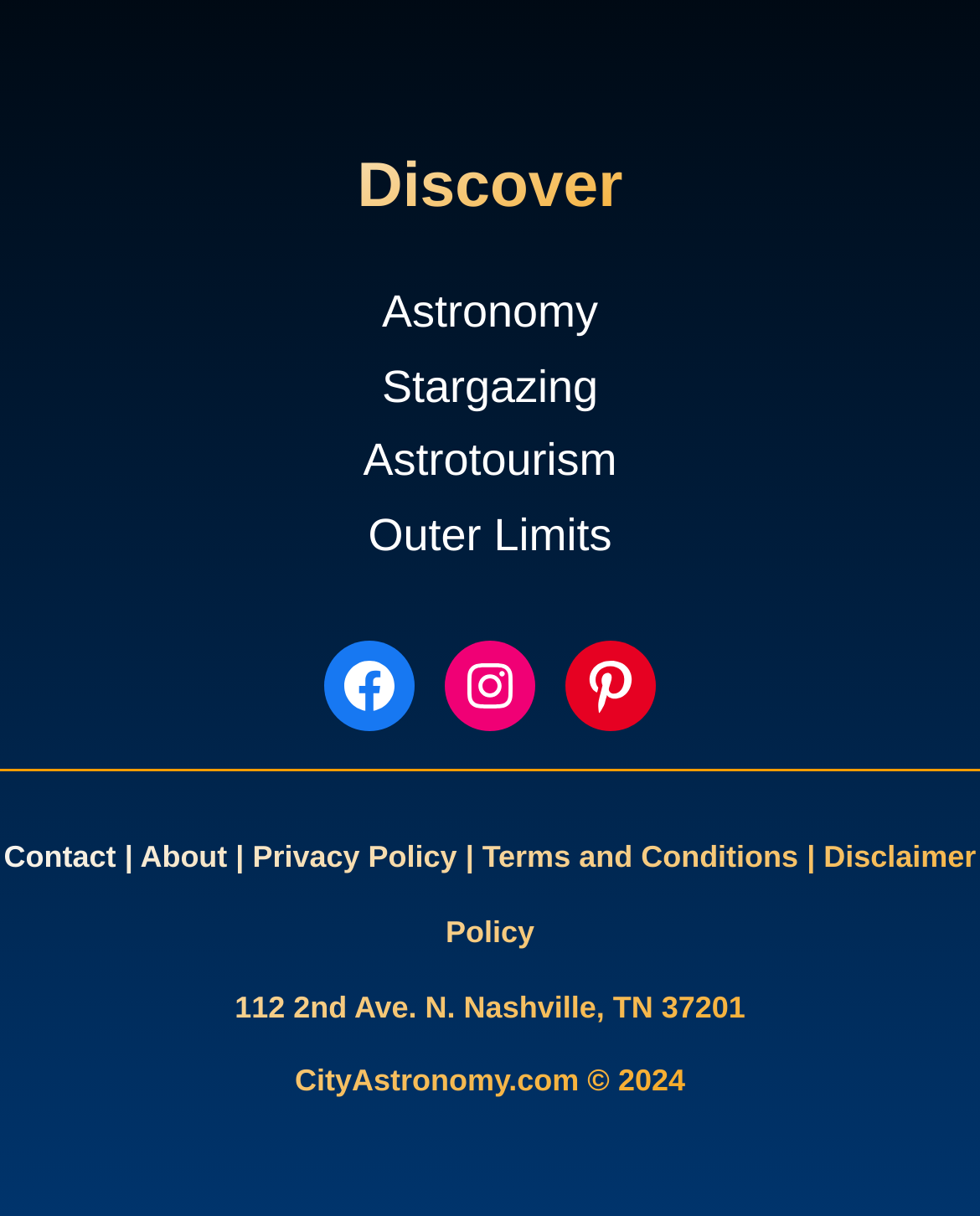Bounding box coordinates should be provided in the format (top-left x, top-left y, bottom-right x, bottom-right y) with all values between 0 and 1. Identify the bounding box for this UI element: Astrotourism

[0.37, 0.358, 0.63, 0.399]